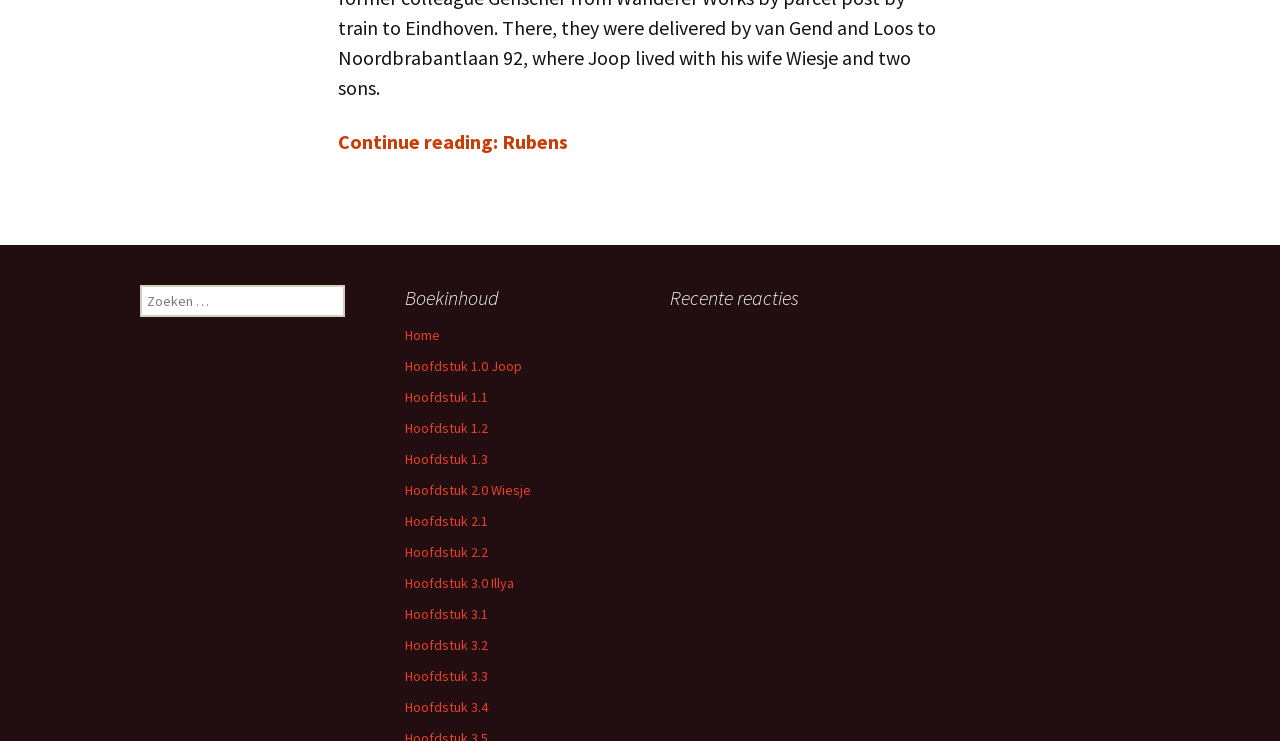Use a single word or phrase to answer the question:
Is there a way to navigate to the homepage?

Yes